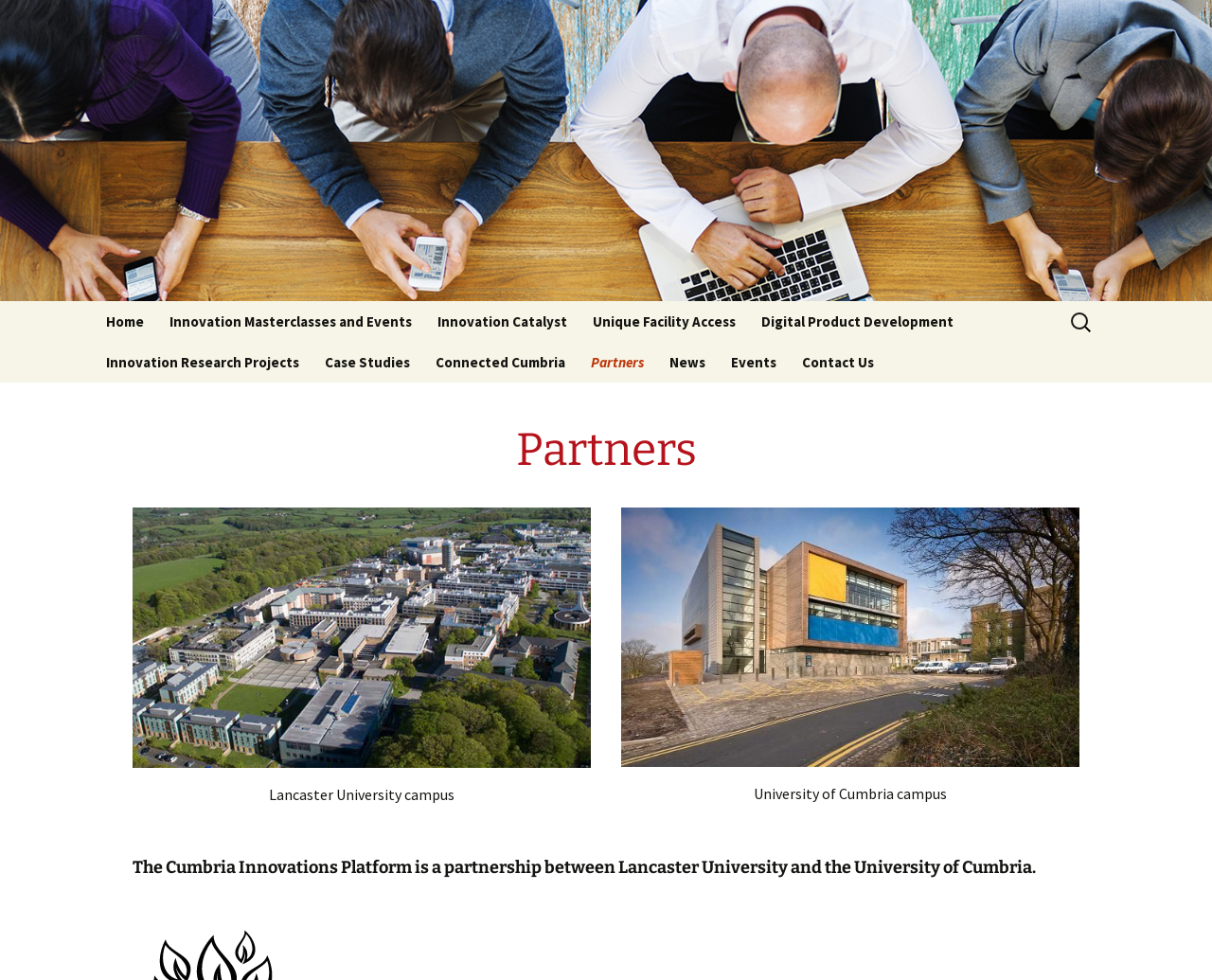Specify the bounding box coordinates of the area to click in order to follow the given instruction: "contact us."

[0.652, 0.349, 0.73, 0.39]